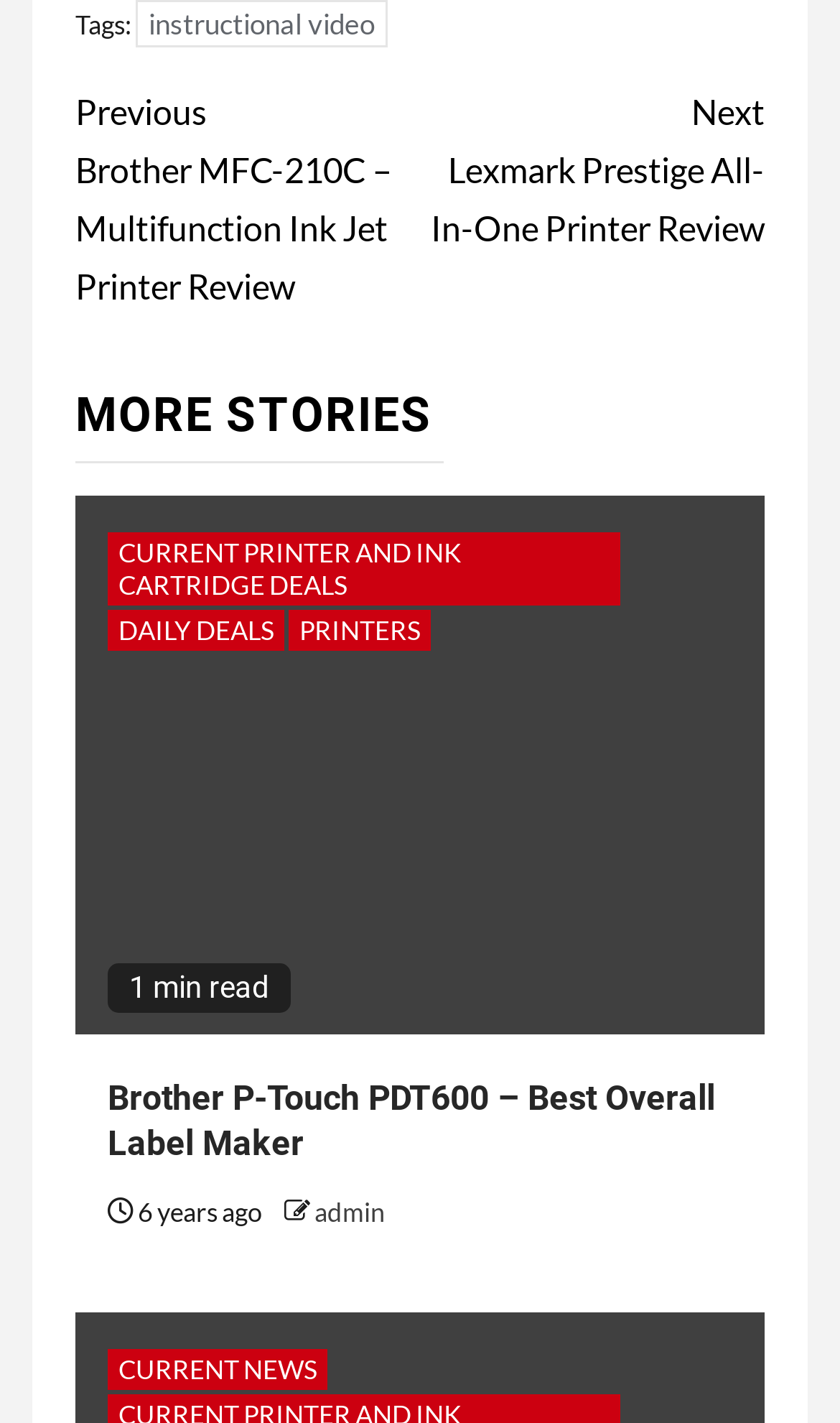Locate the bounding box coordinates of the clickable element to fulfill the following instruction: "Click on the 'instructional video' link". Provide the coordinates as four float numbers between 0 and 1 in the format [left, top, right, bottom].

[0.162, 0.0, 0.462, 0.034]